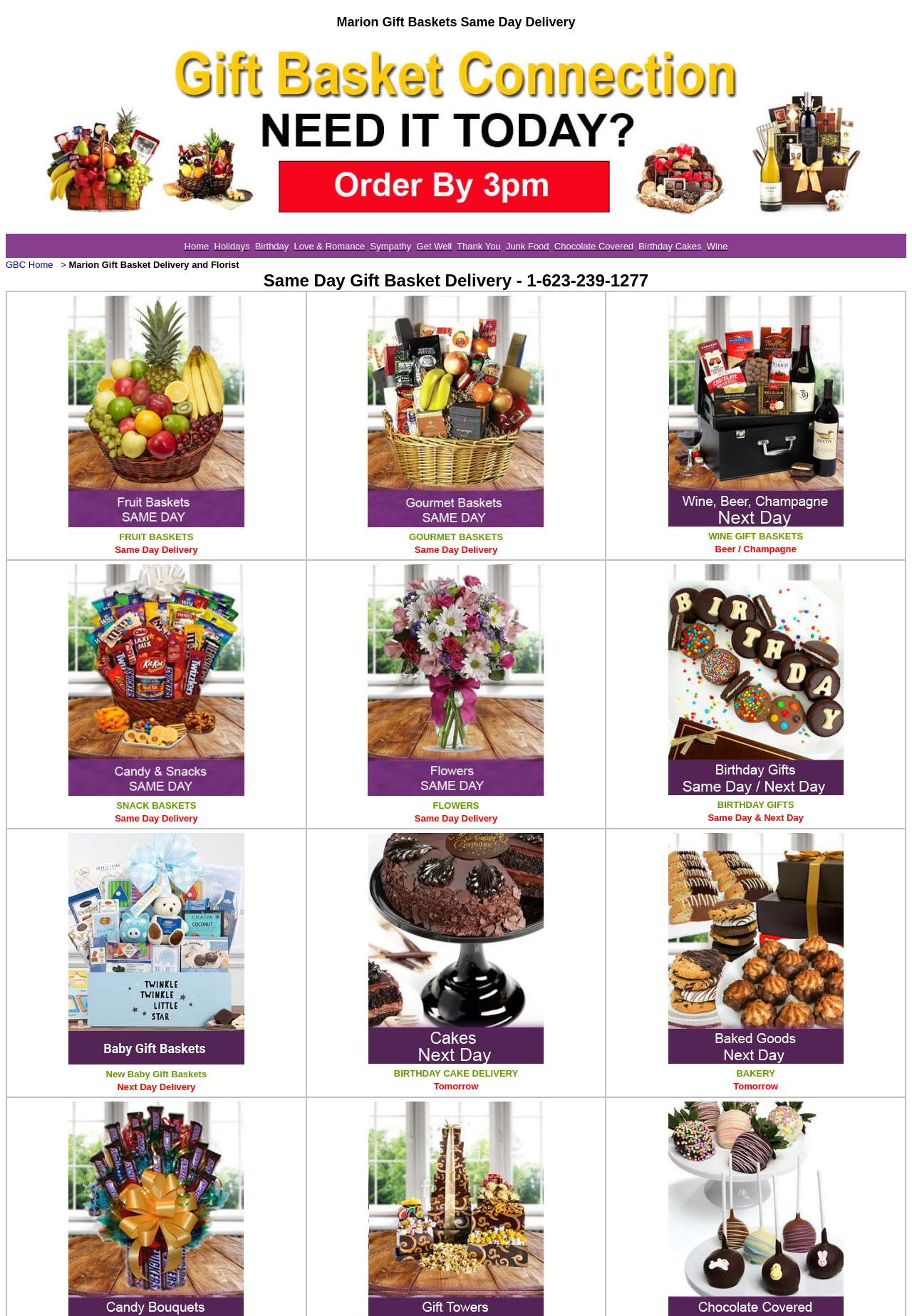Please find the bounding box coordinates for the clickable element needed to perform this instruction: "View Fruit baskets same day delivery to Marion".

[0.075, 0.394, 0.268, 0.402]